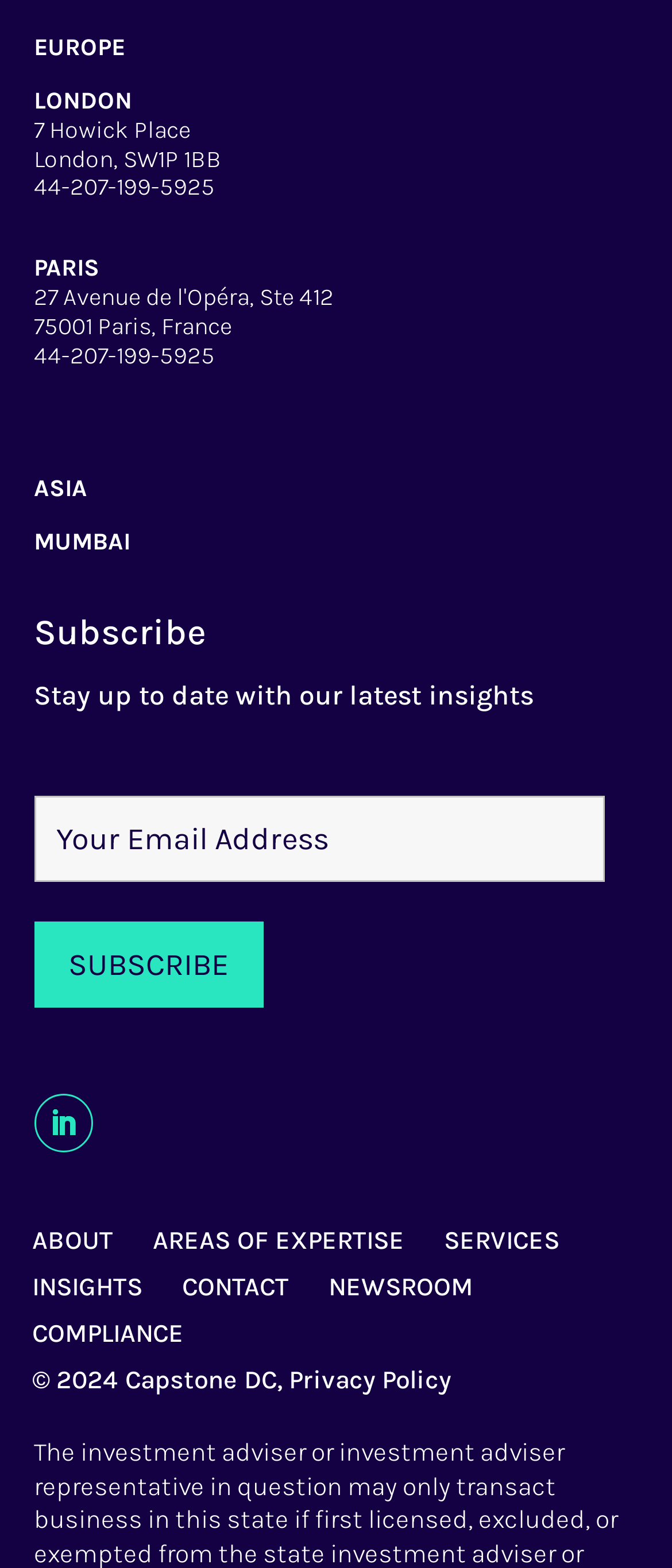Can you specify the bounding box coordinates for the region that should be clicked to fulfill this instruction: "Visit the London page".

[0.05, 0.055, 0.196, 0.074]